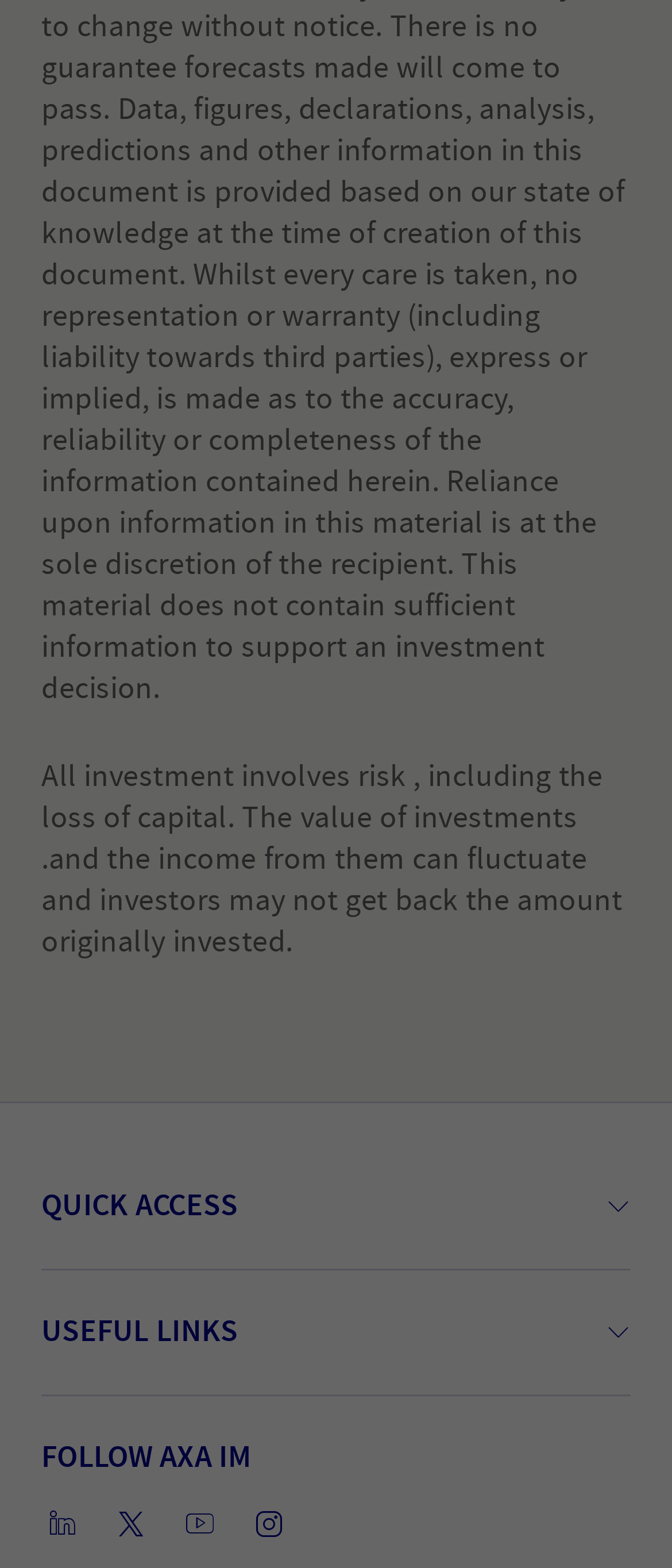What is the text above the social media links?
Examine the image and provide an in-depth answer to the question.

The text 'FOLLOW AXA IM' is a static text element located above the social media links at the bottom of the webpage.